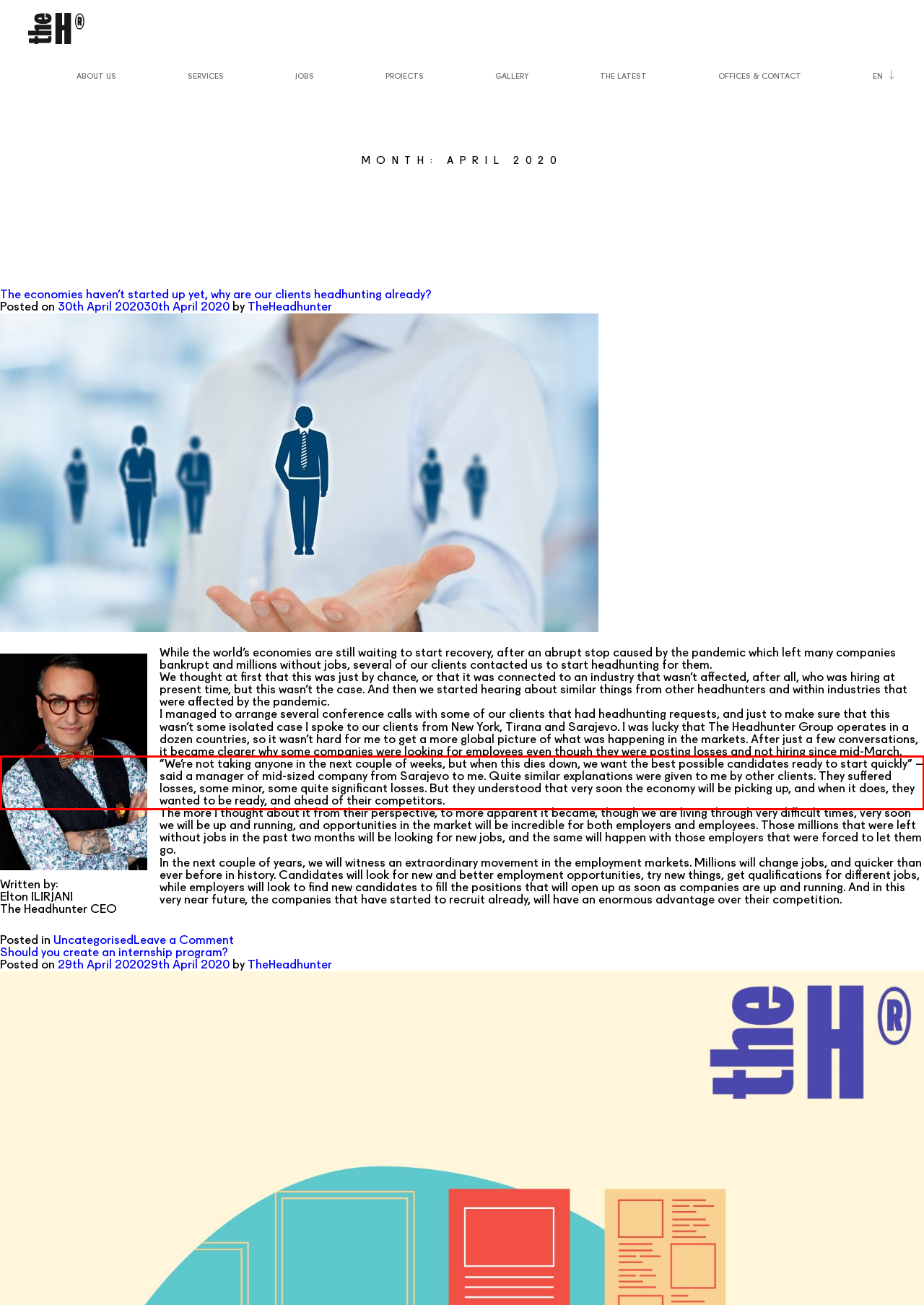Given a screenshot of a webpage, locate the red bounding box and extract the text it encloses.

“We’re not taking anyone in the next couple of weeks, but when this dies down, we want the best possible candidates ready to start quickly” – said a manager of mid-sized company from Sarajevo to me. Quite similar explanations were given to me by other clients. They suffered losses, some minor, some quite significant losses. But they understood that very soon the economy will be picking up, and when it does, they wanted to be ready, and ahead of their competitors.